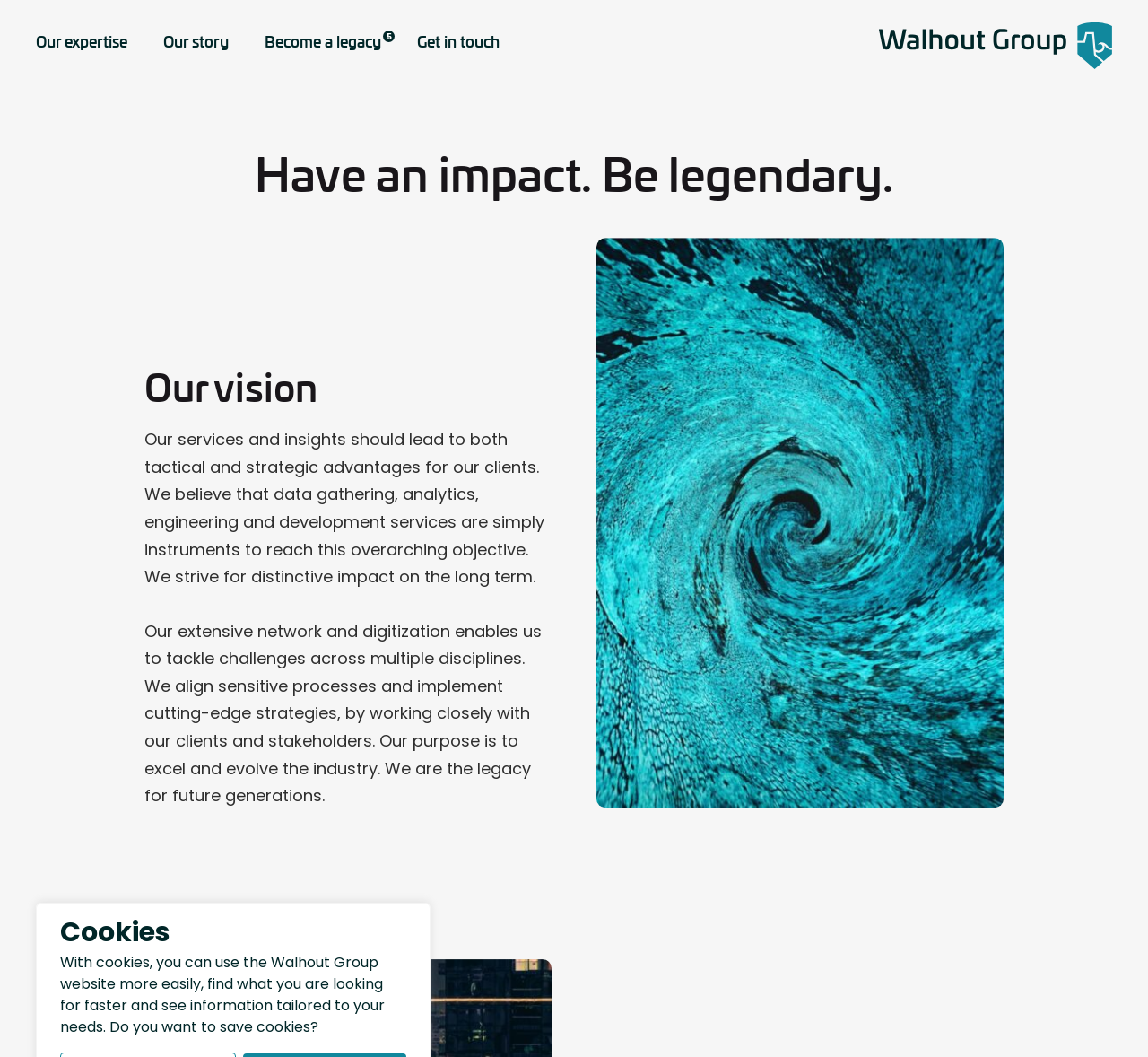Can you find and provide the title of the webpage?

Have an impact. Be legendary.